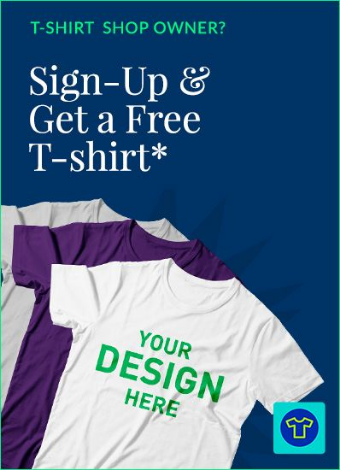Answer with a single word or phrase: 
What is the color of the text on the central white t-shirt?

Bold green